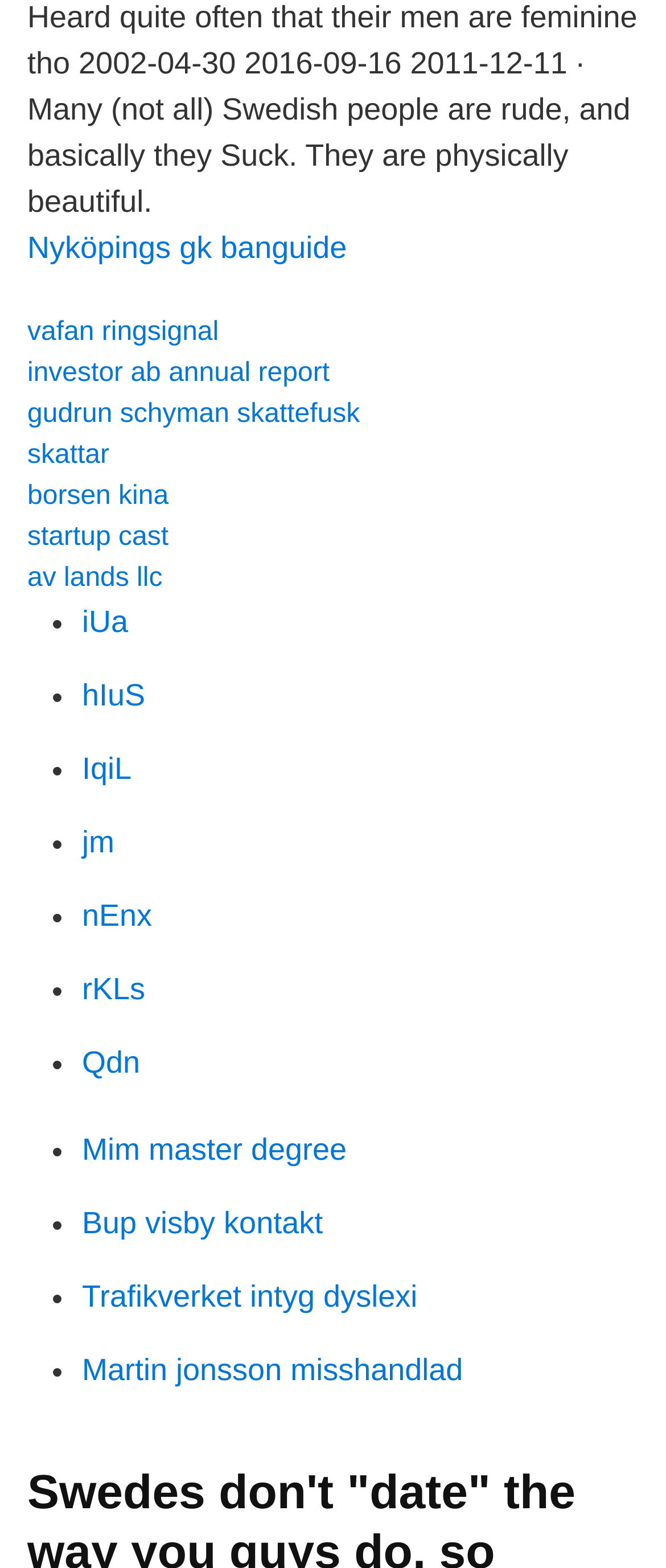Based on the visual content of the image, answer the question thoroughly: Are all links related to Sweden?

Although many links on the webpage are related to Sweden, such as 'Nyköpings gk banguide' and 'Trafikverket intyg dyslexi', some links like 'Mim master degree' and 'iUa' do not appear to be related to Sweden. Therefore, not all links are related to Sweden.